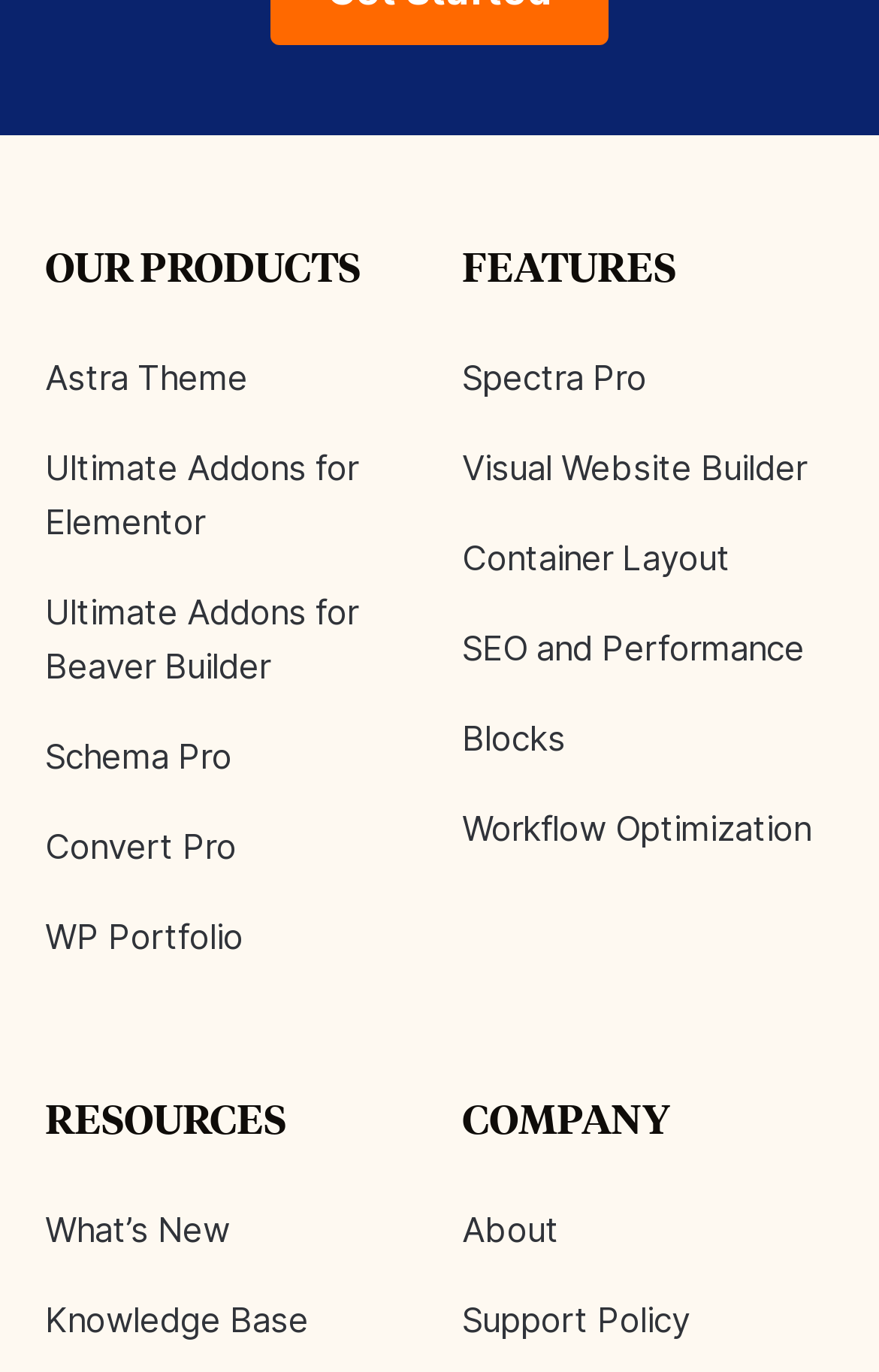Indicate the bounding box coordinates of the element that must be clicked to execute the instruction: "Check About". The coordinates should be given as four float numbers between 0 and 1, i.e., [left, top, right, bottom].

[0.526, 0.881, 0.636, 0.912]